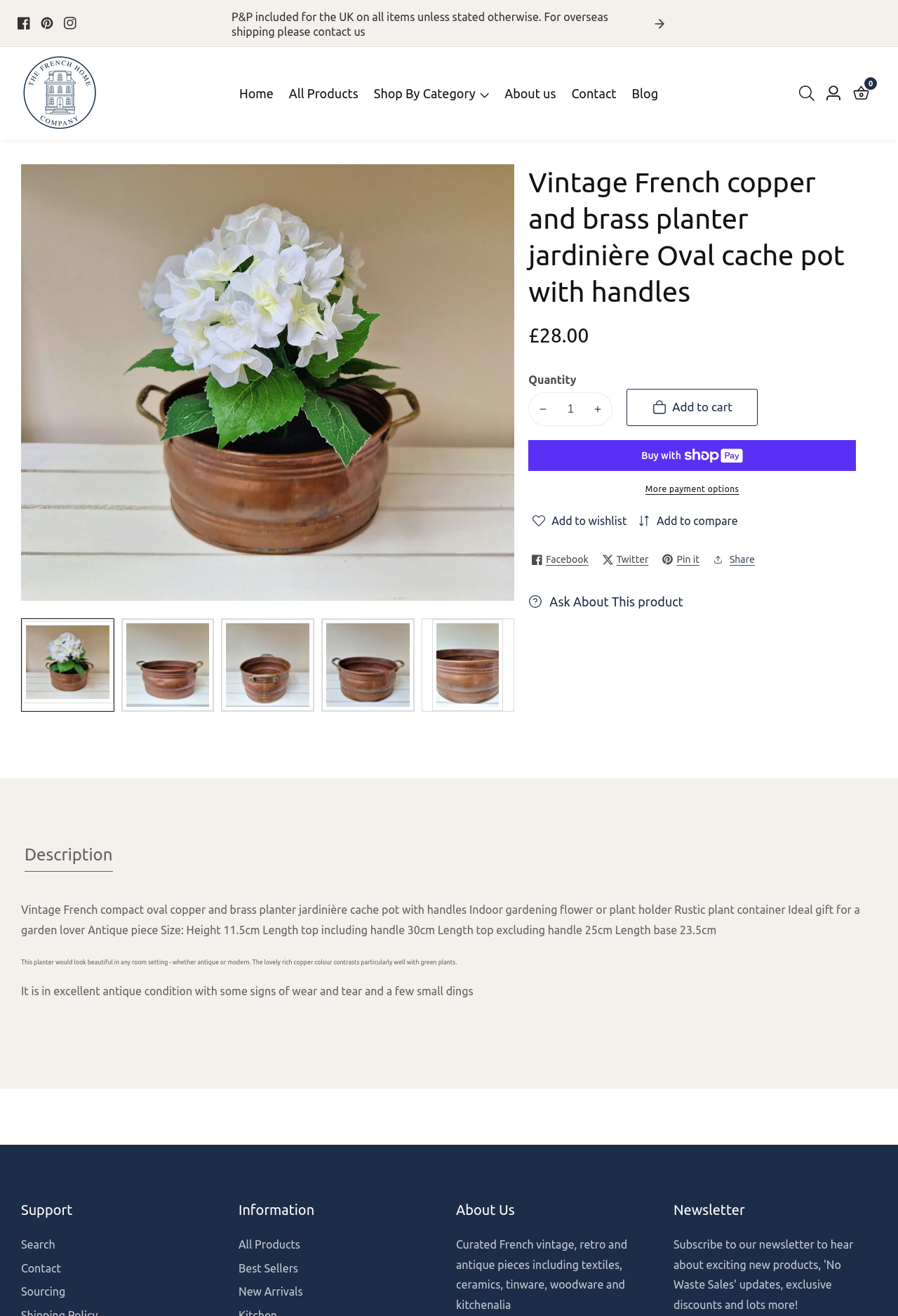How many images are in the gallery?
Look at the image and answer with only one word or phrase.

5